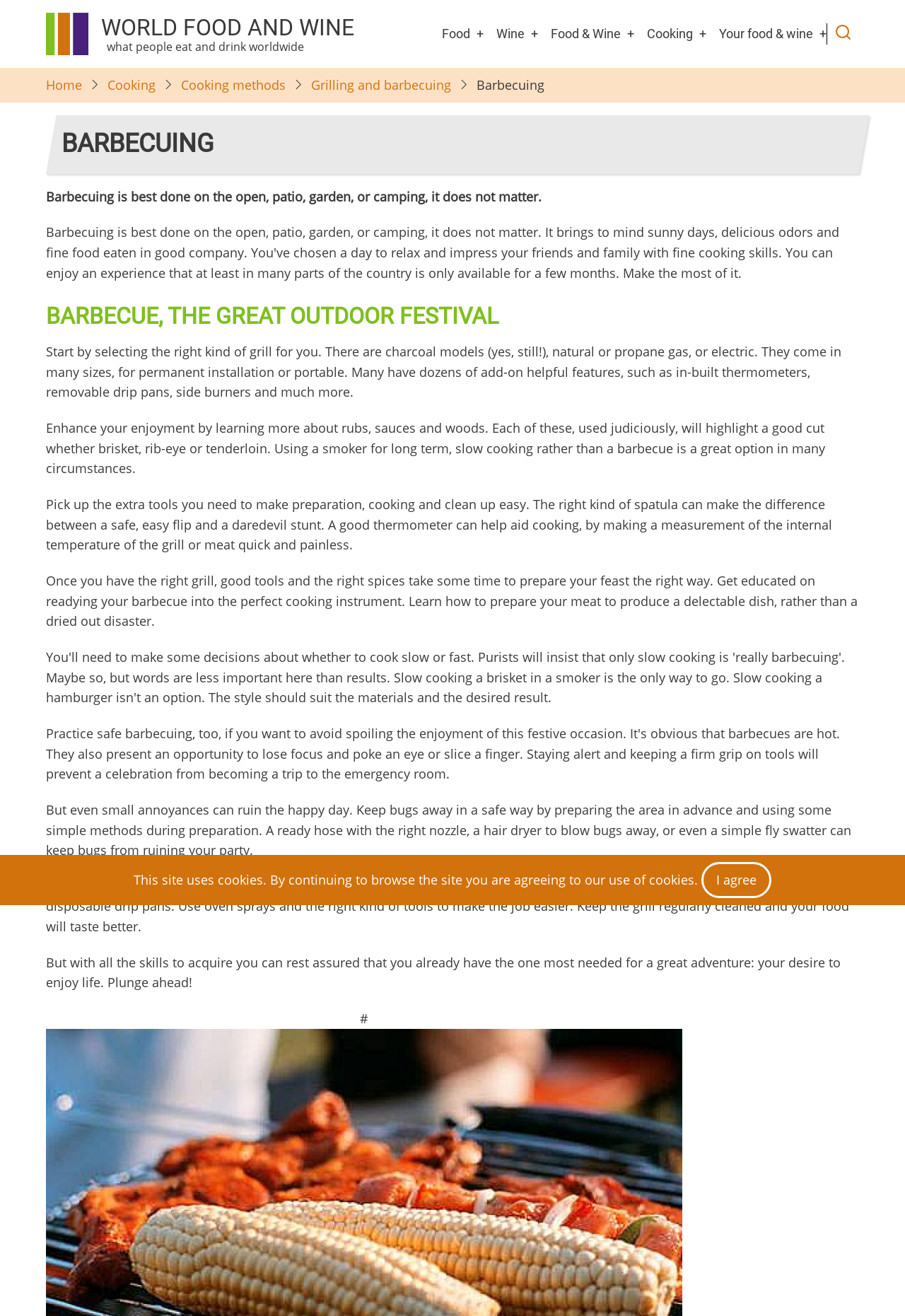Identify the bounding box coordinates for the element you need to click to achieve the following task: "Learn about 'Food pantry'". The coordinates must be four float values ranging from 0 to 1, formatted as [left, top, right, bottom].

[0.507, 0.396, 0.679, 0.424]